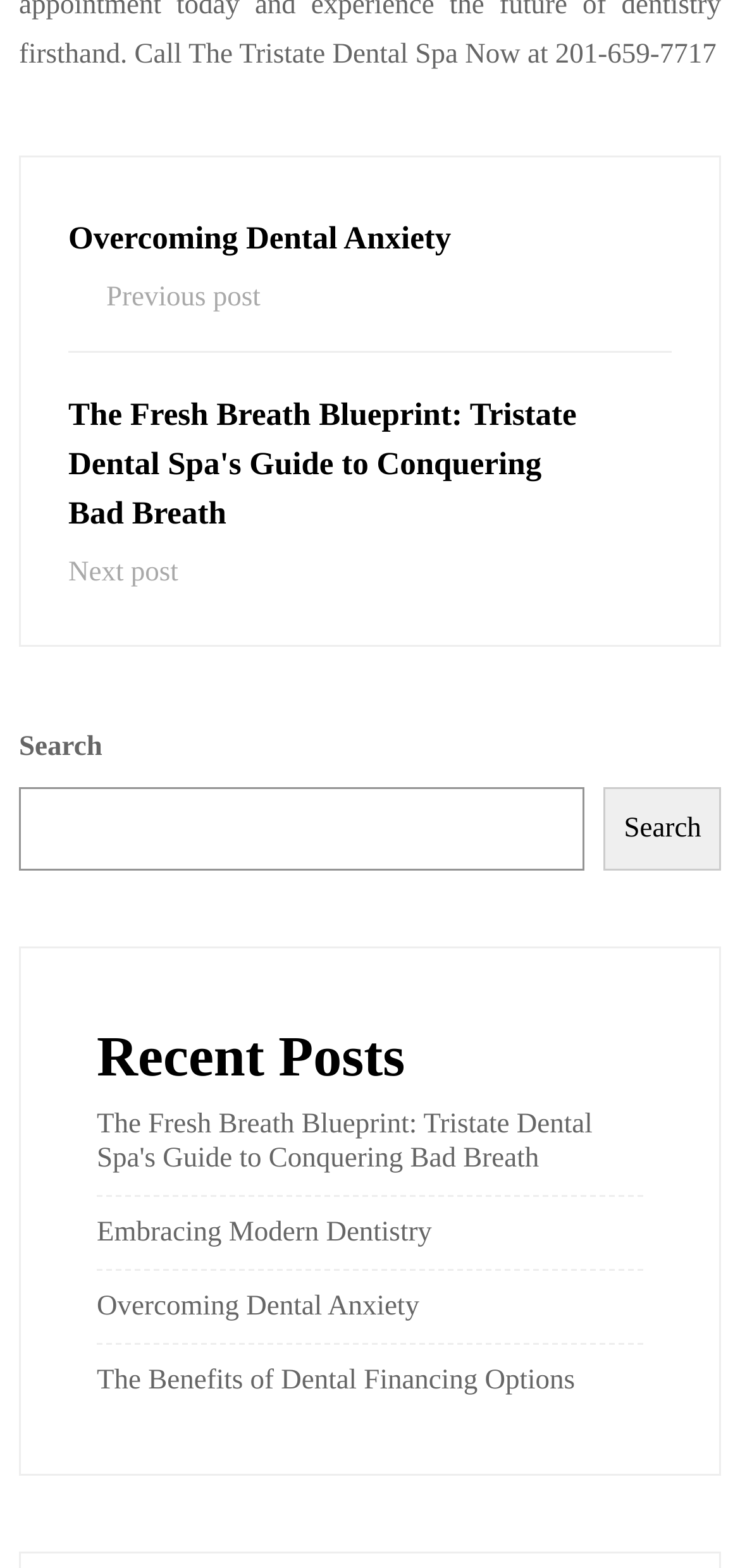Identify the bounding box coordinates of the section that should be clicked to achieve the task described: "View recent posts".

[0.131, 0.653, 0.869, 0.696]